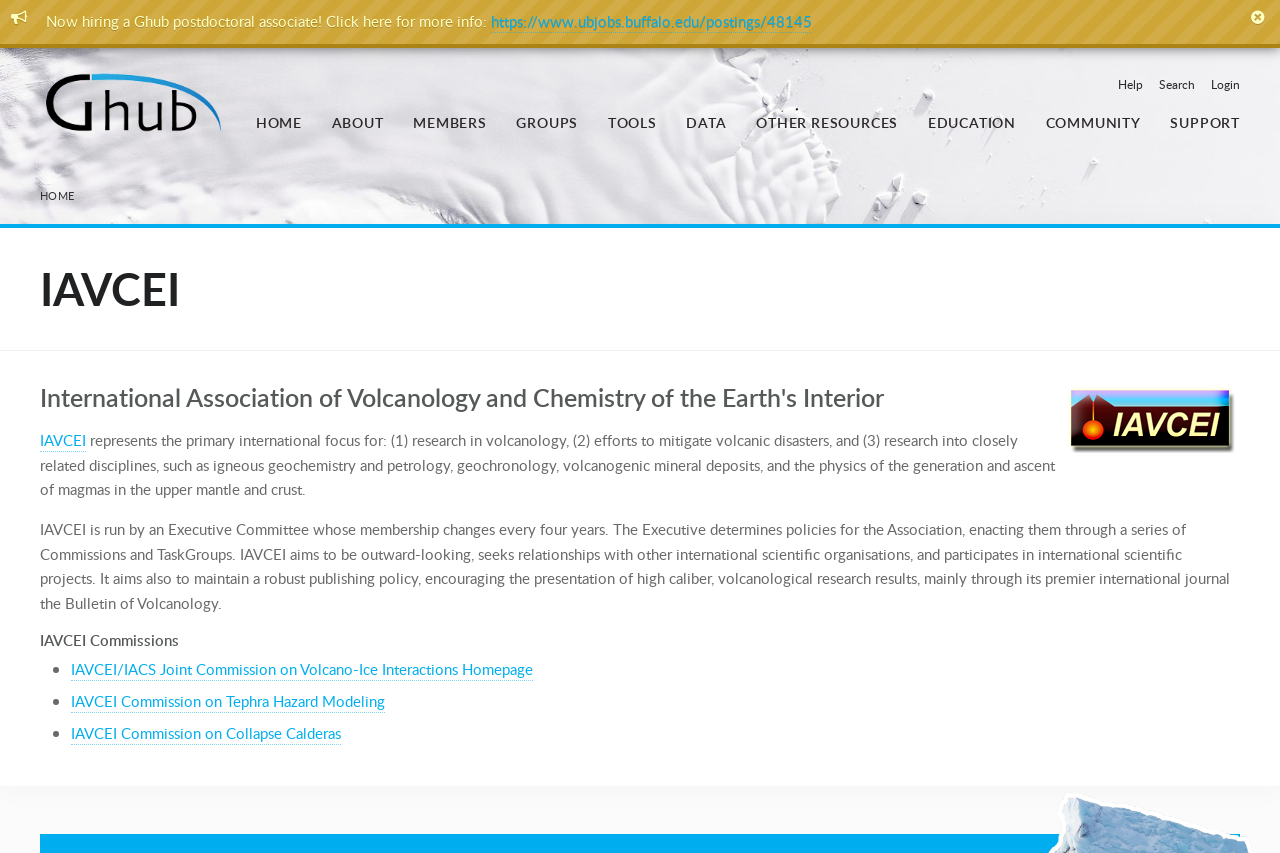Refer to the element description IAVCEI Commission on Collapse Calderas and identify the corresponding bounding box in the screenshot. Format the coordinates as (top-left x, top-left y, bottom-right x, bottom-right y) with values in the range of 0 to 1.

[0.055, 0.847, 0.266, 0.874]